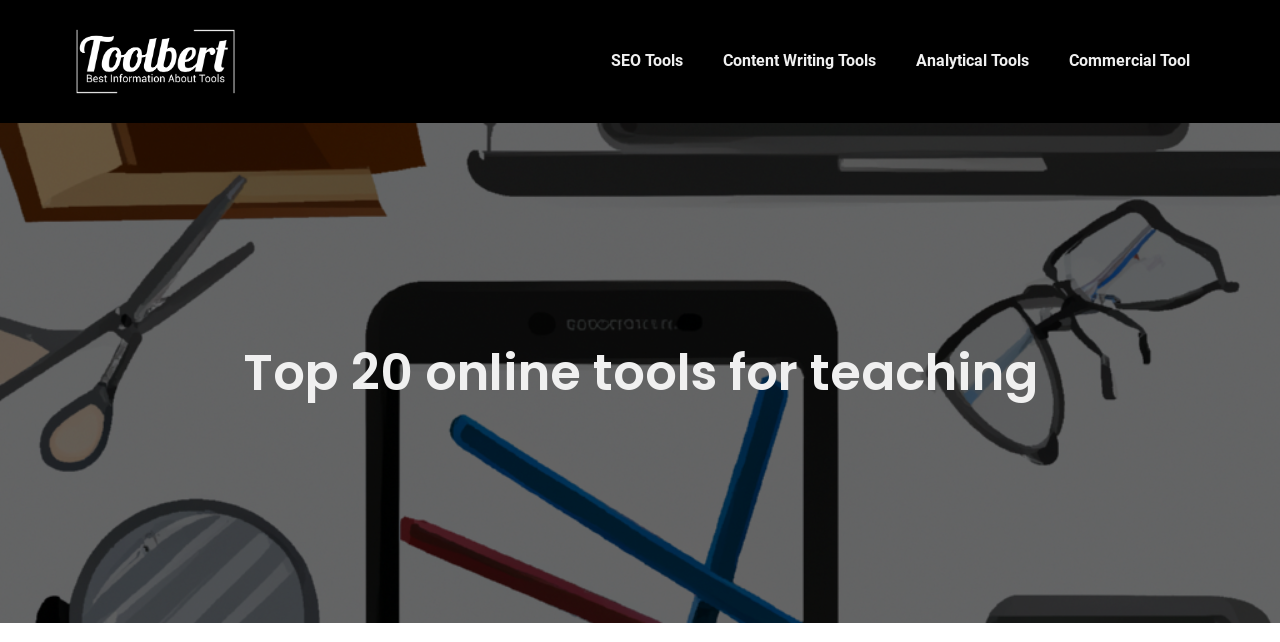Predict the bounding box coordinates for the UI element described as: "SEO Tools". The coordinates should be four float numbers between 0 and 1, presented as [left, top, right, bottom].

[0.462, 0.06, 0.549, 0.131]